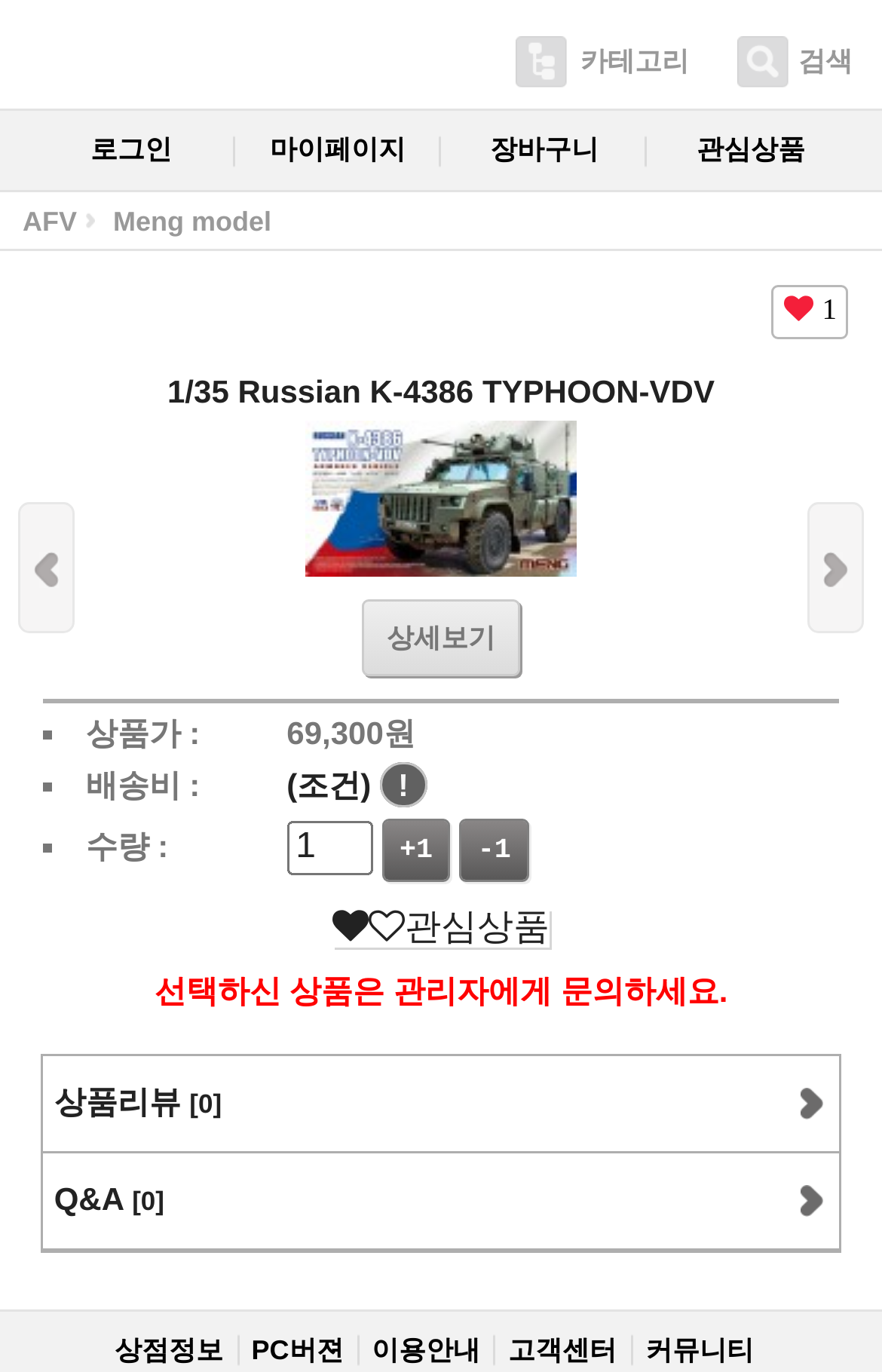Provide the bounding box coordinates for the specified HTML element described in this description: "(조건) !". The coordinates should be four float numbers ranging from 0 to 1, in the format [left, top, right, bottom].

[0.325, 0.558, 0.502, 0.584]